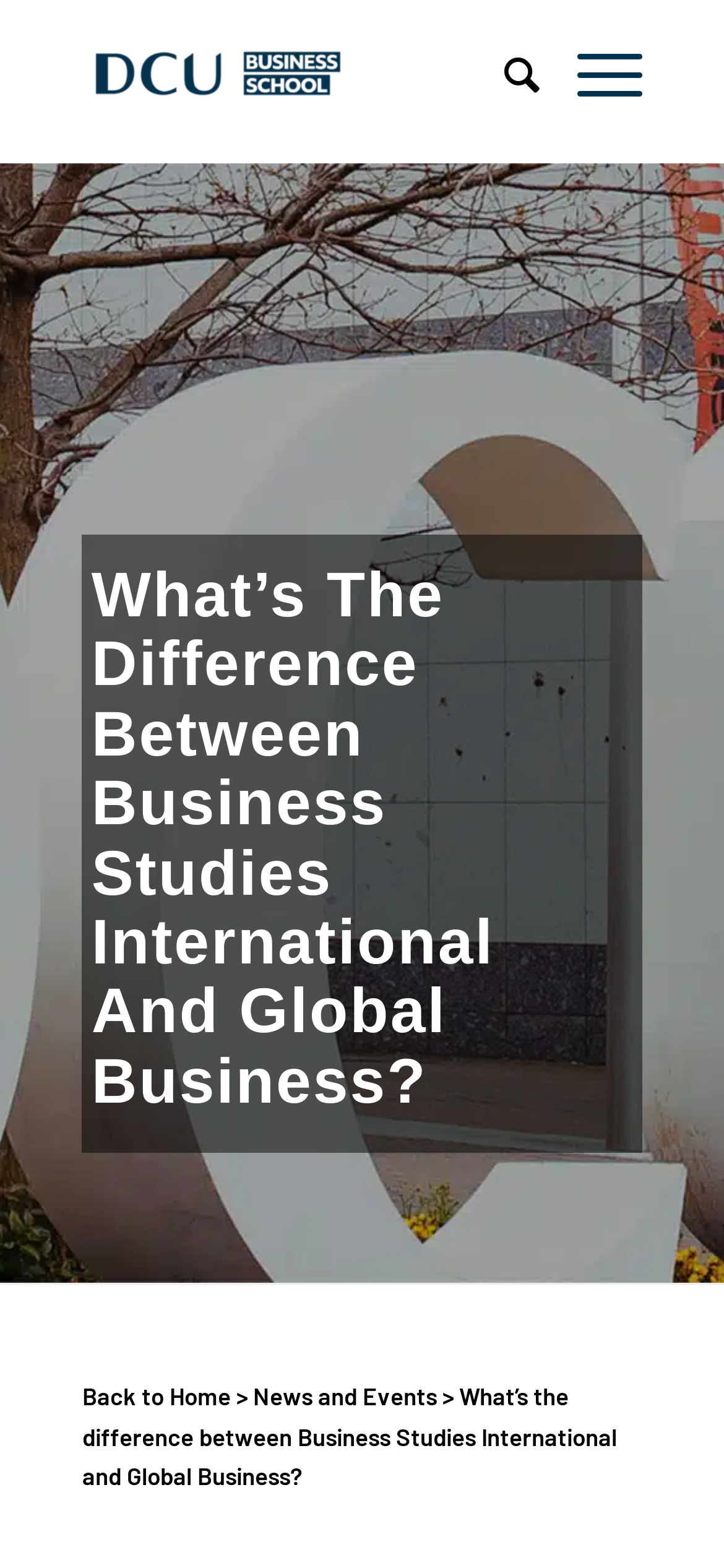Locate and provide the bounding box coordinates for the HTML element that matches this description: "Search".

[0.646, 0.0, 0.746, 0.095]